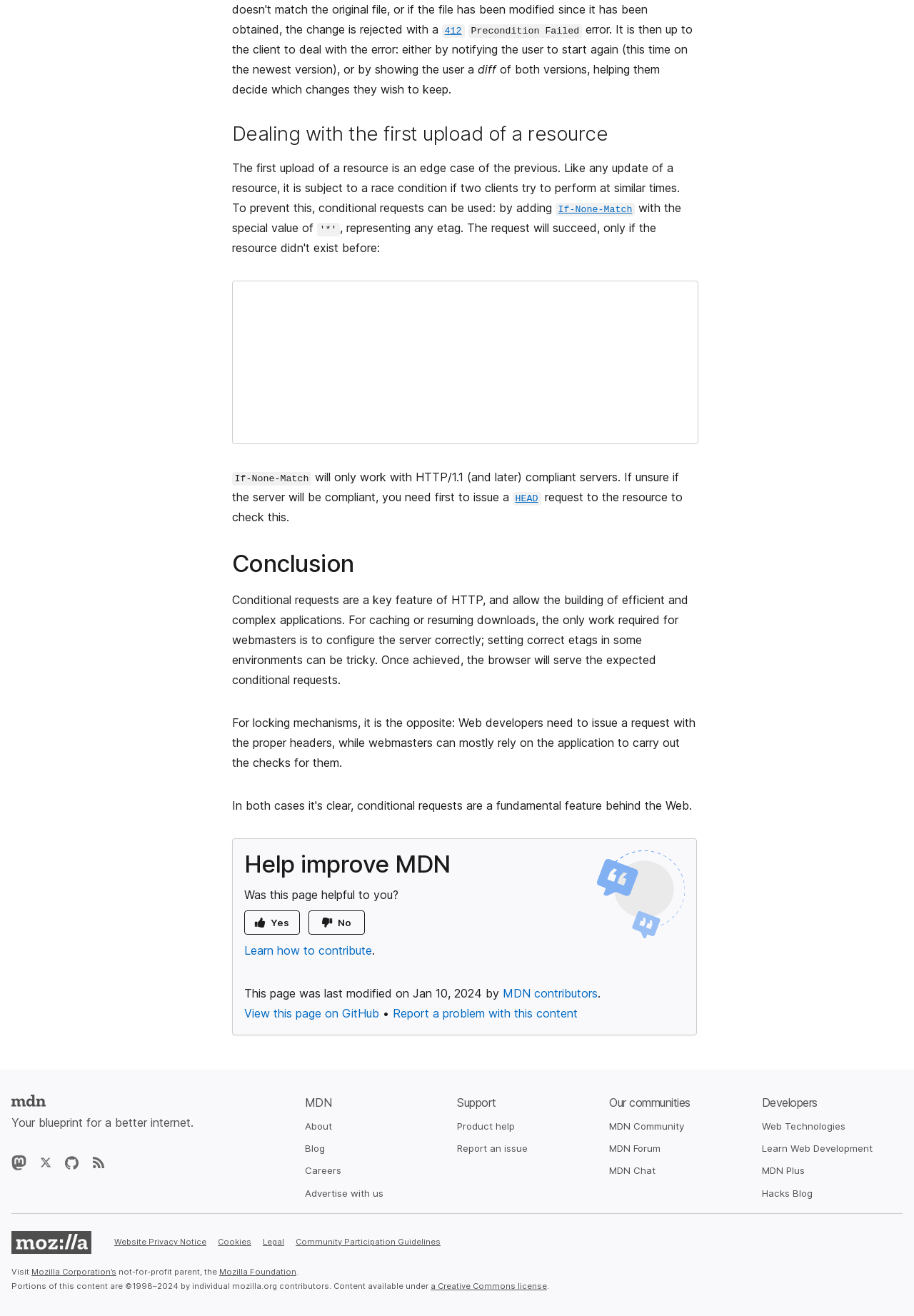Using the webpage screenshot, locate the HTML element that fits the following description and provide its bounding box: "MDN on GitHub".

[0.07, 0.878, 0.087, 0.889]